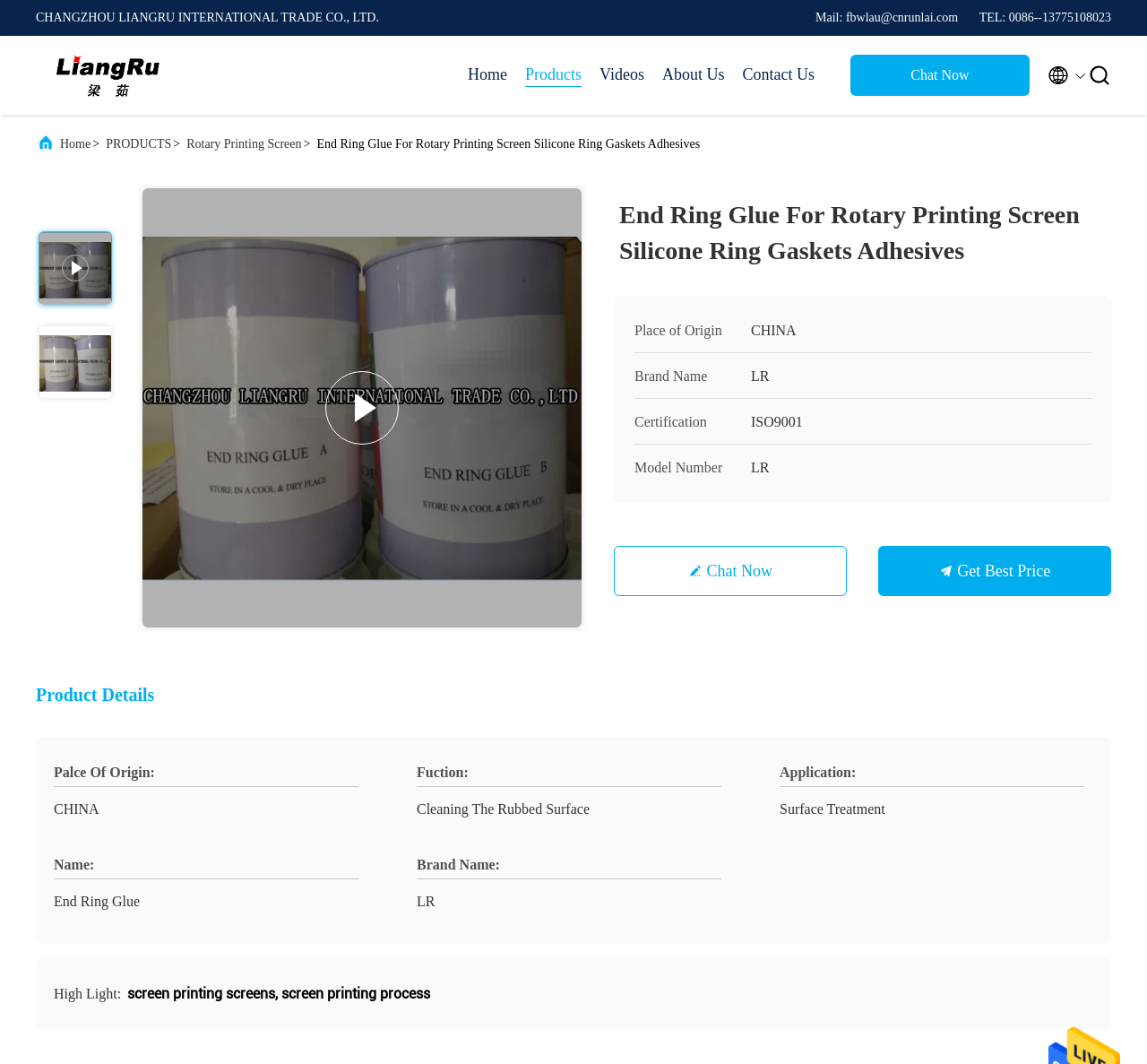Identify the bounding box coordinates of the section to be clicked to complete the task described by the following instruction: "Click the 'Contact Us' link". The coordinates should be four float numbers between 0 and 1, formatted as [left, top, right, bottom].

[0.647, 0.059, 0.71, 0.082]